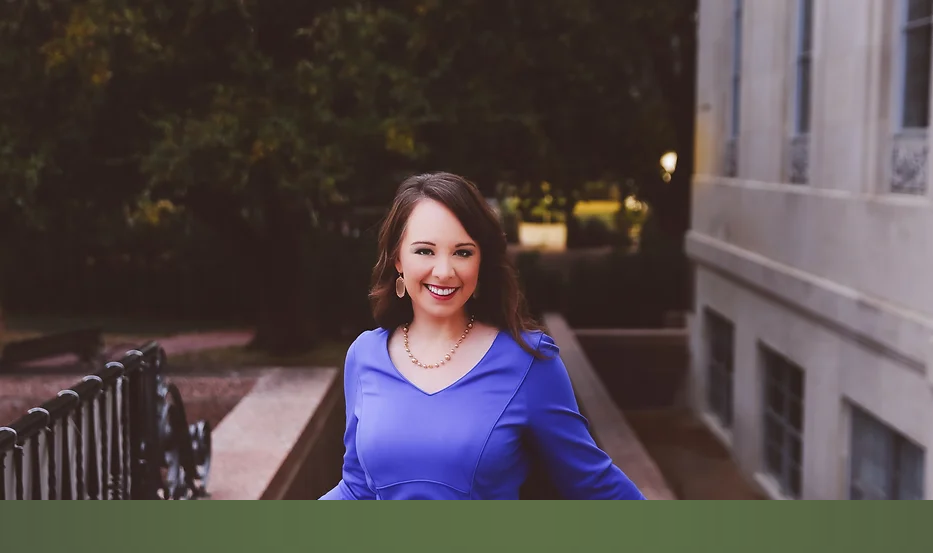What is the woman's role in the community?
Using the image provided, answer with just one word or phrase.

leader and community member